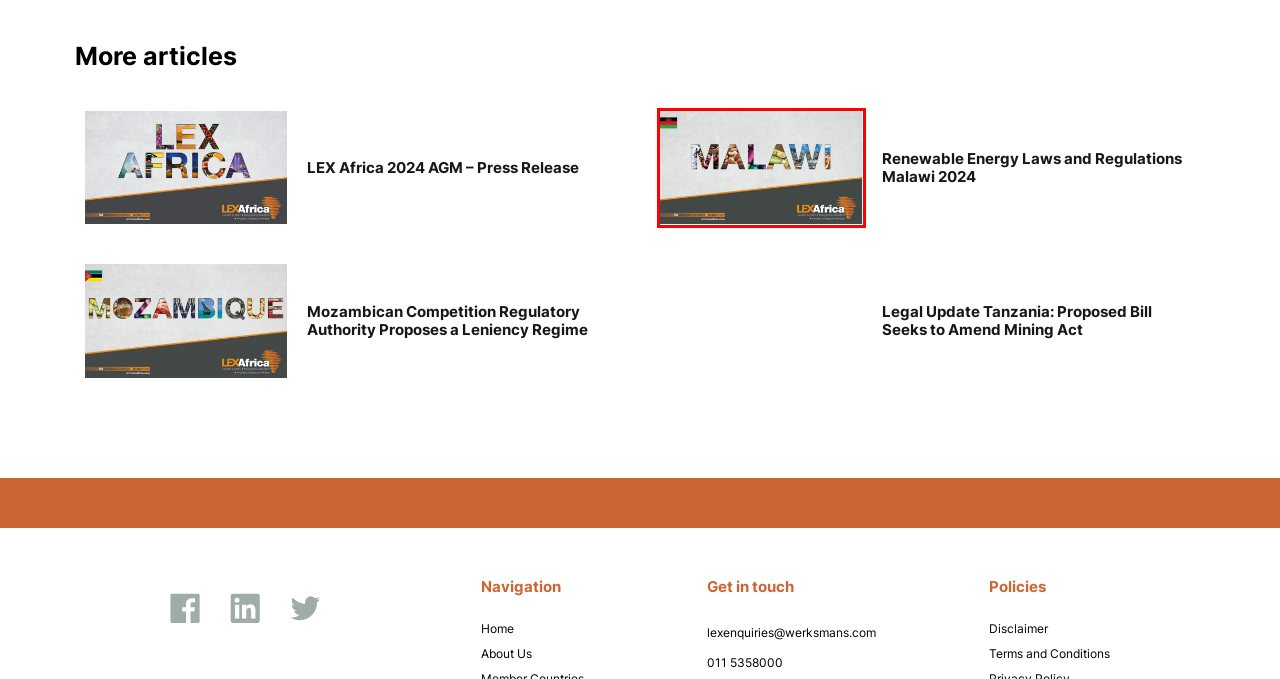Observe the screenshot of a webpage with a red bounding box around an element. Identify the webpage description that best fits the new page after the element inside the bounding box is clicked. The candidates are:
A. Renewable Energy Laws and Regulations Malawi 2024
B. LEX Africa An Alliance of African Law firms
C. Mozambican Competition Regulatory Authority Proposes a Leniency Regime
D. General Business Law - LEX Africa
E. Sitemap - LEX Africa
F. Local Investment Laws and Indigenisation - LEX Africa
G. Legal Update Tanzania: Proposed Bill Seeks to Amend Mining Act
H. LEX Africa 2024 AGM - Press Release

A